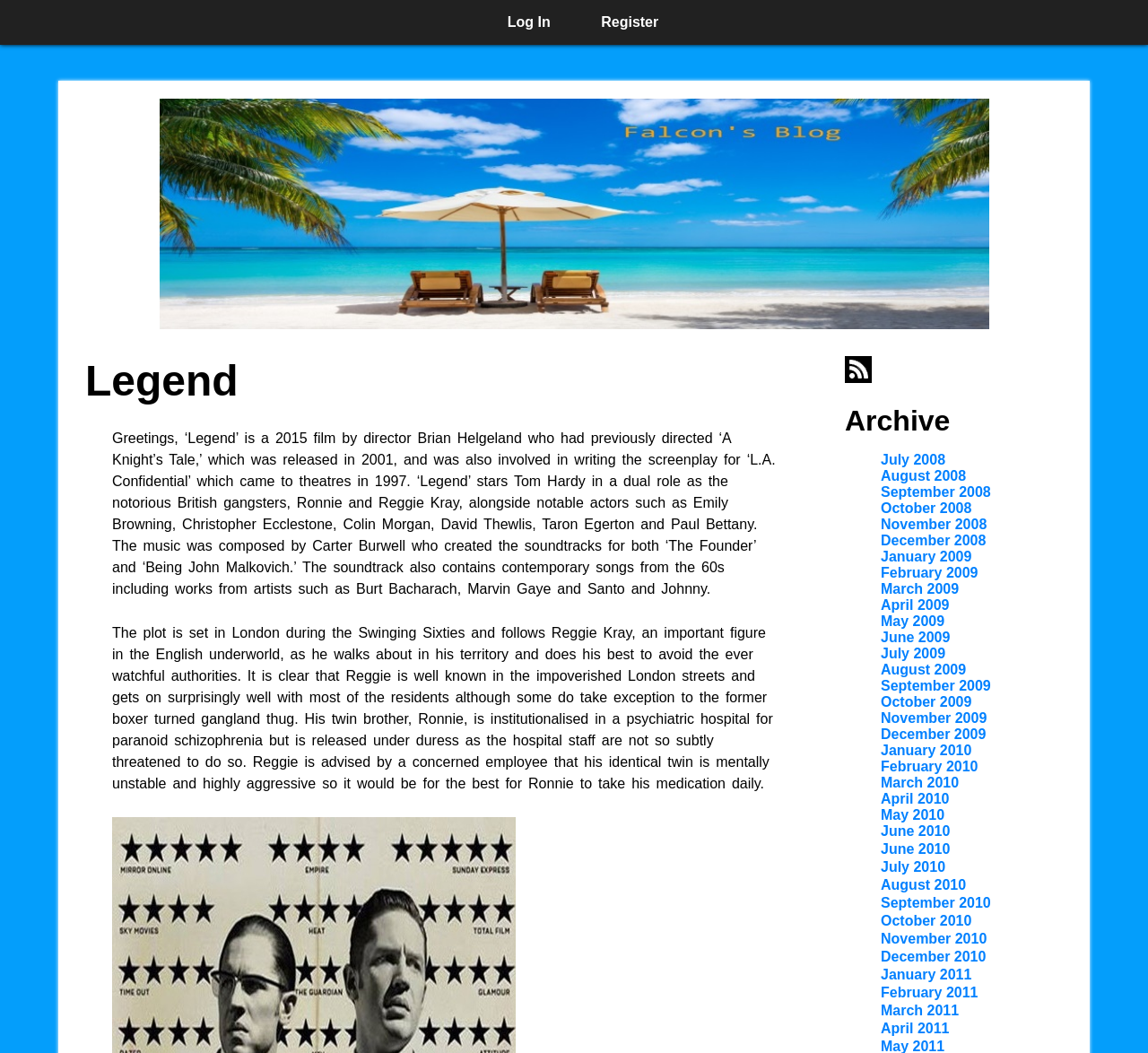Locate the bounding box coordinates of the item that should be clicked to fulfill the instruction: "View the archive for June 2009".

[0.767, 0.598, 0.828, 0.612]